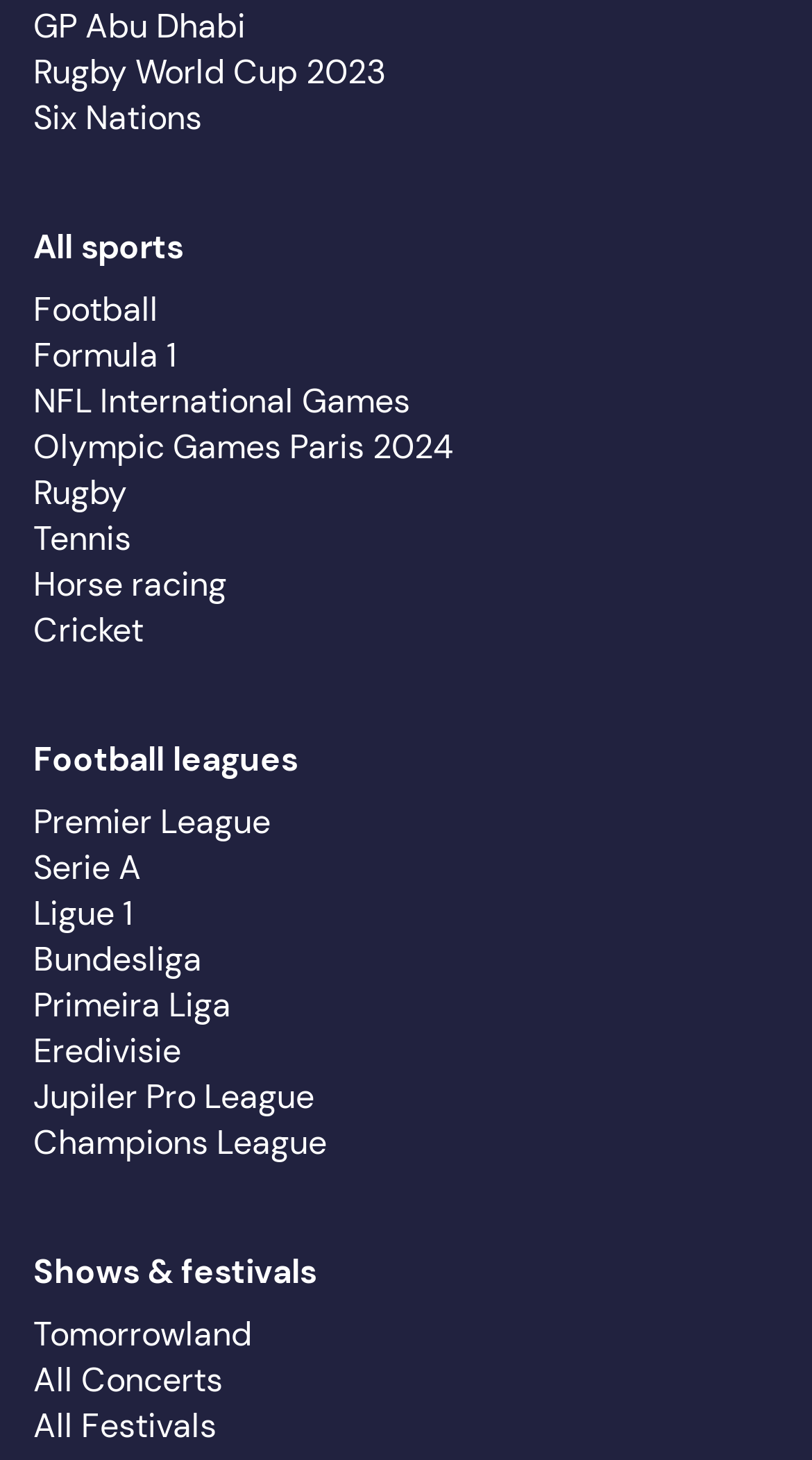How many football leagues are listed?
Please provide a comprehensive answer based on the contents of the image.

I counted the number of links with football league names, such as 'Premier League', 'Serie A', 'Ligue 1', etc. There are 7 links in total.